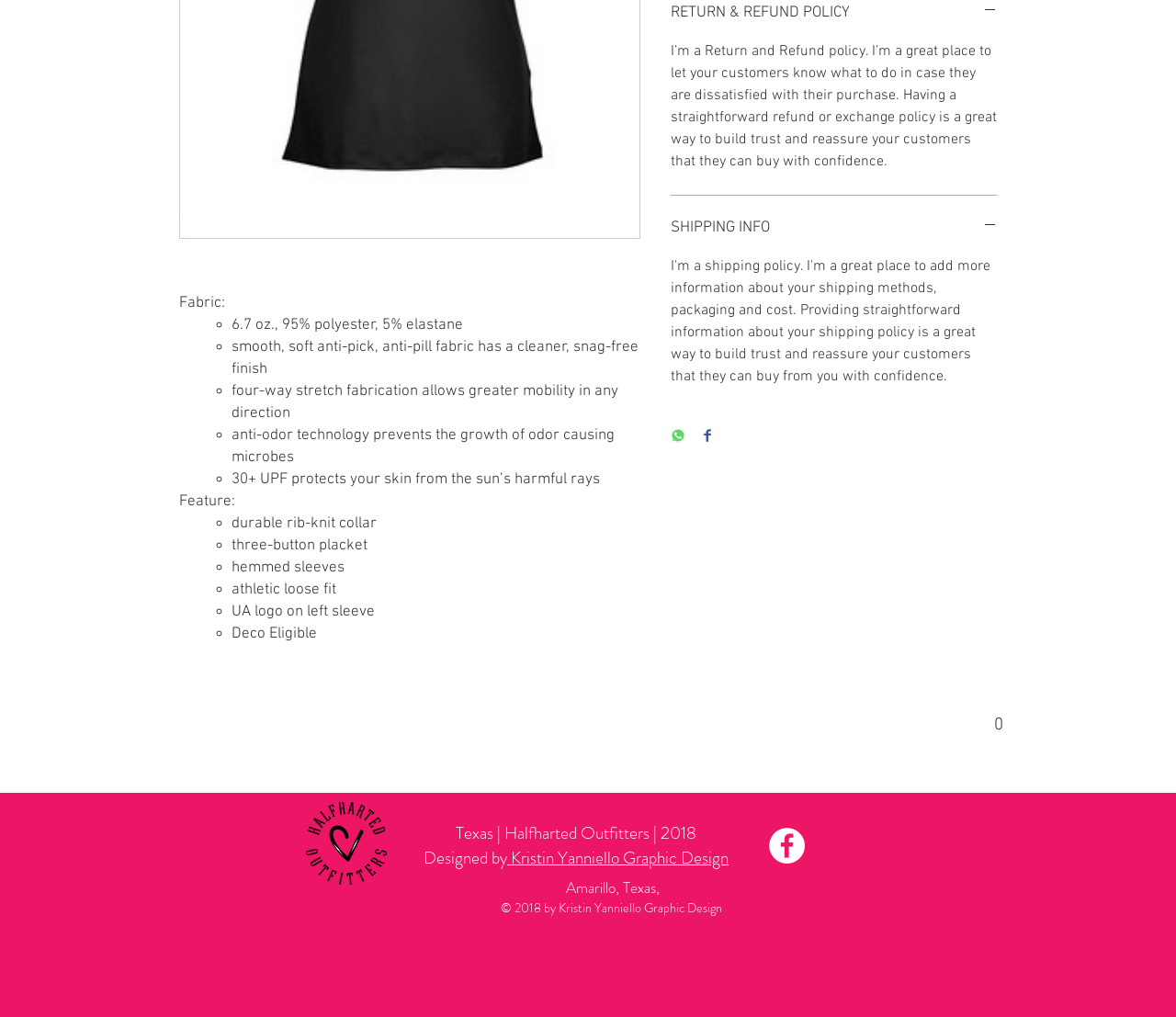Identify and provide the bounding box for the element described by: "0".

[0.833, 0.684, 0.865, 0.728]